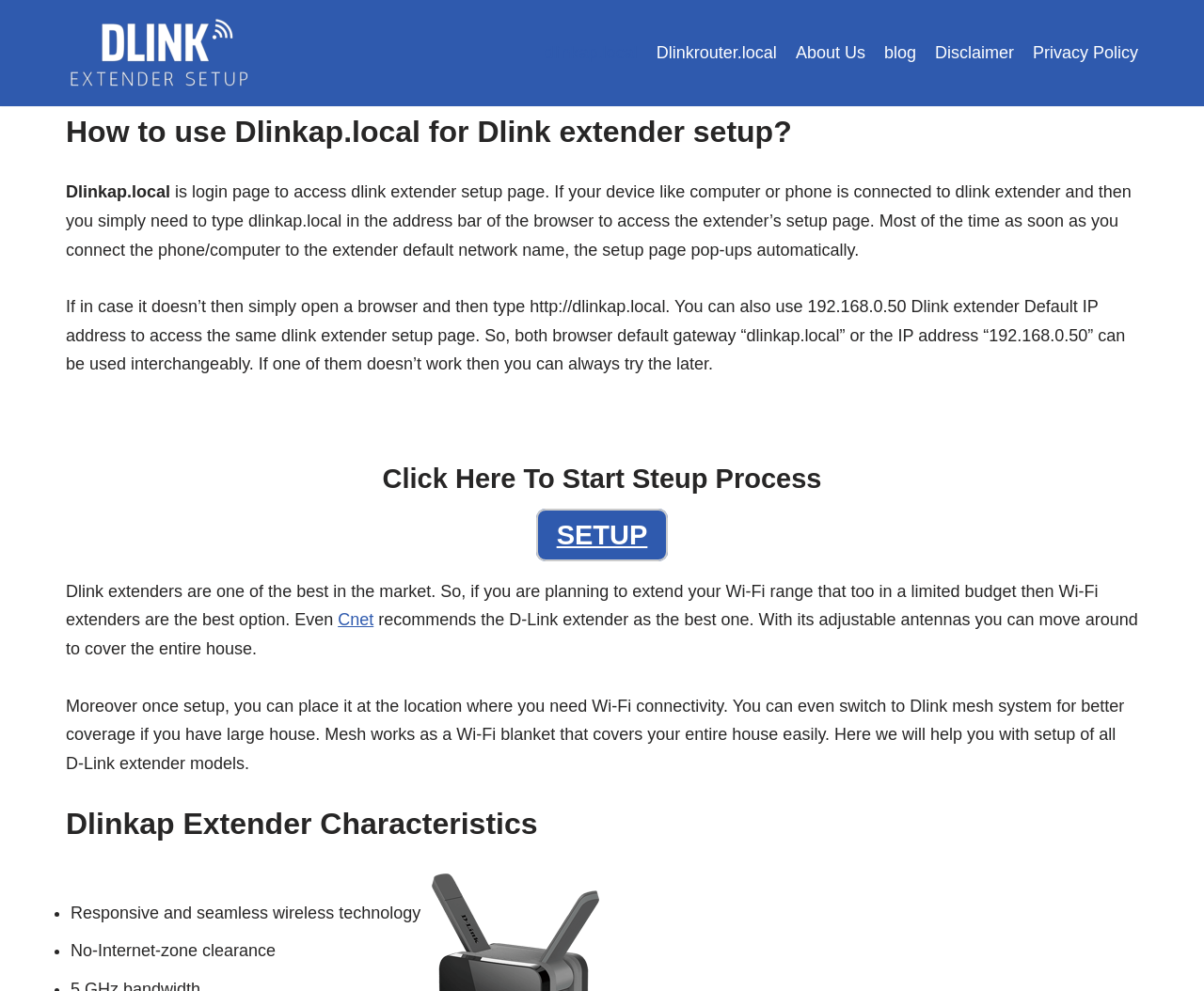Identify the bounding box coordinates of the clickable region to carry out the given instruction: "Click on Skip to content".

[0.0, 0.03, 0.023, 0.049]